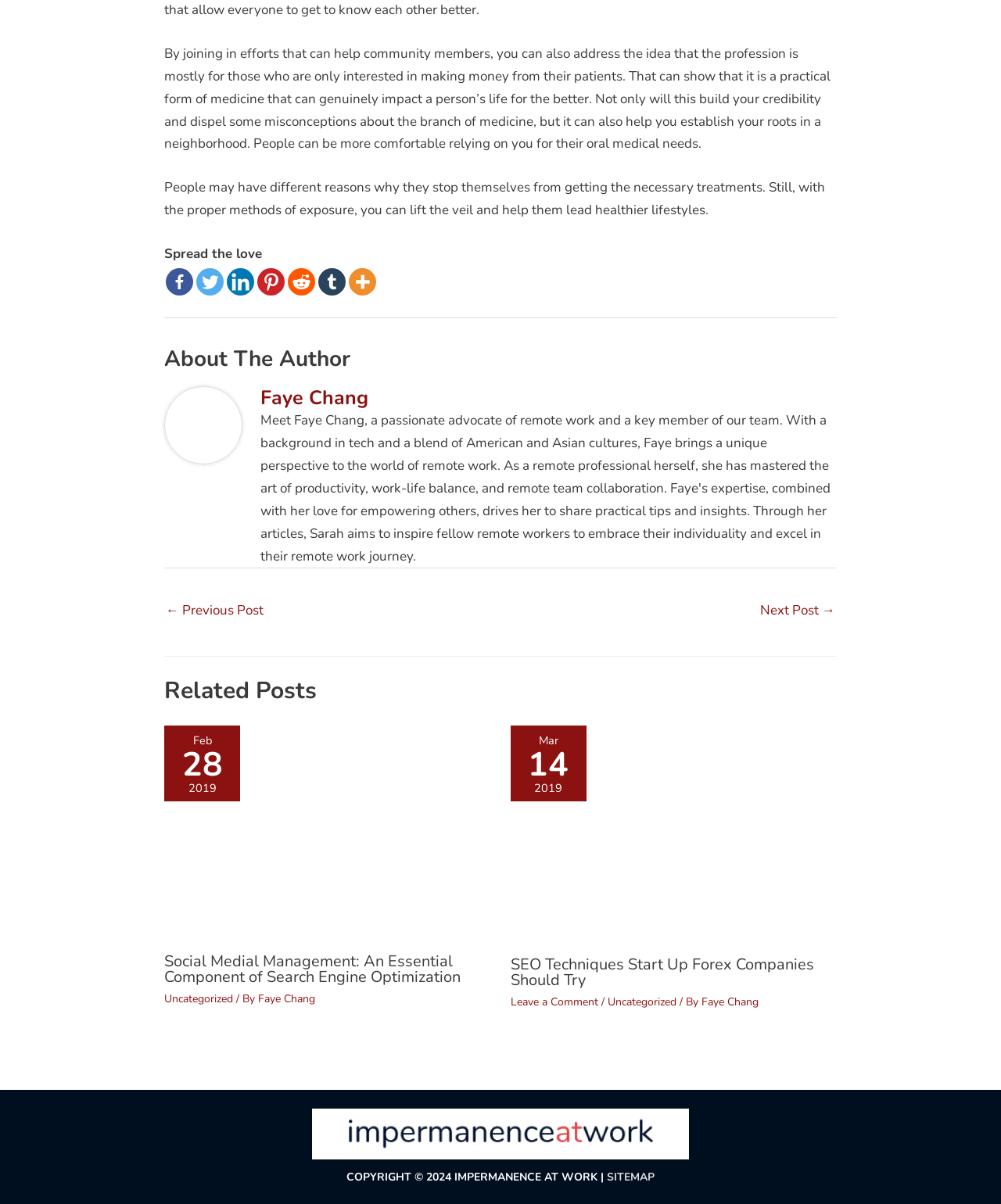What is the author's name?
Answer the question with a detailed and thorough explanation.

The author's name is mentioned in the 'About The Author' section, which is a heading element, and also appears as a link element in several places on the webpage.